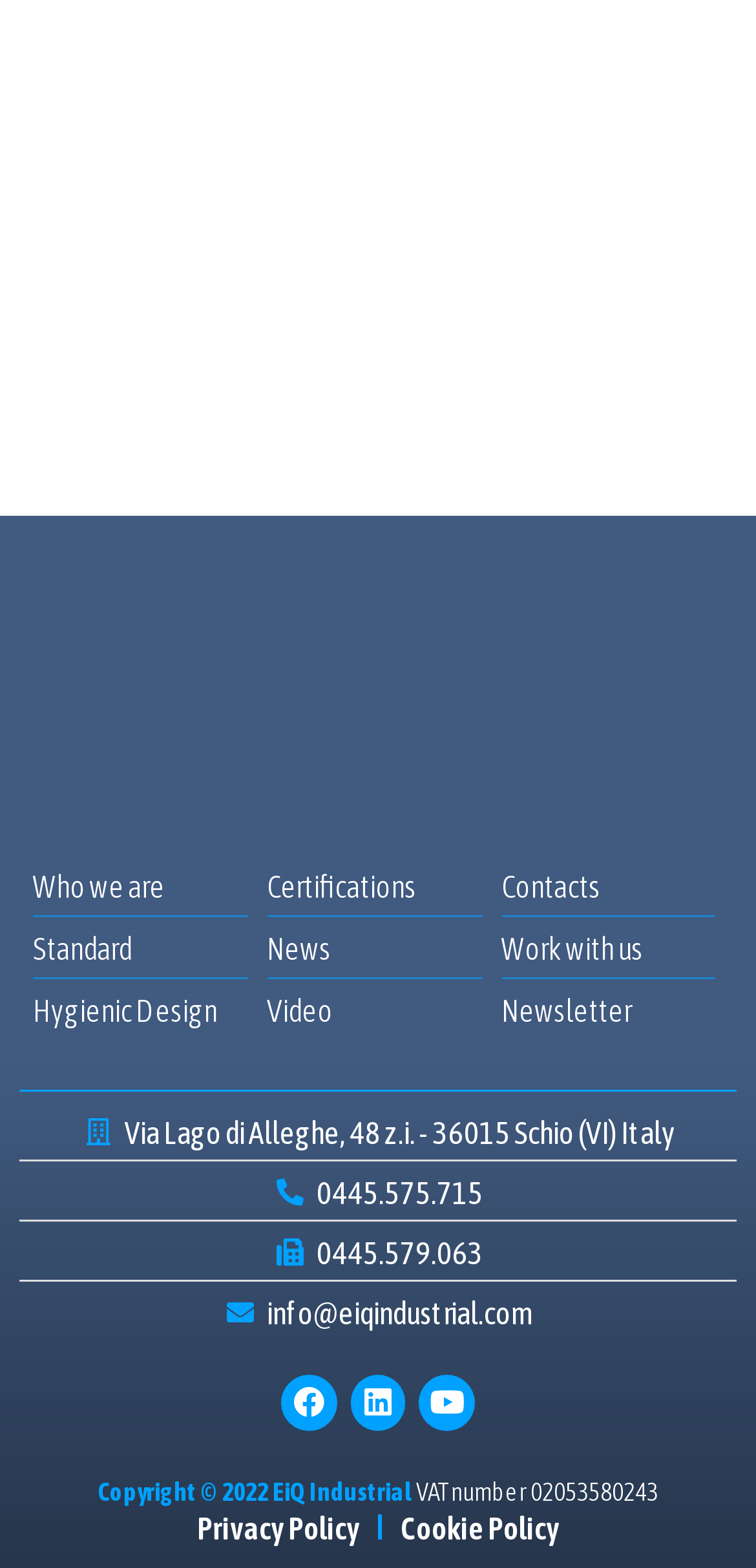Locate the bounding box coordinates of the clickable area needed to fulfill the instruction: "Click on the 'Who we are' link".

[0.044, 0.55, 0.328, 0.58]